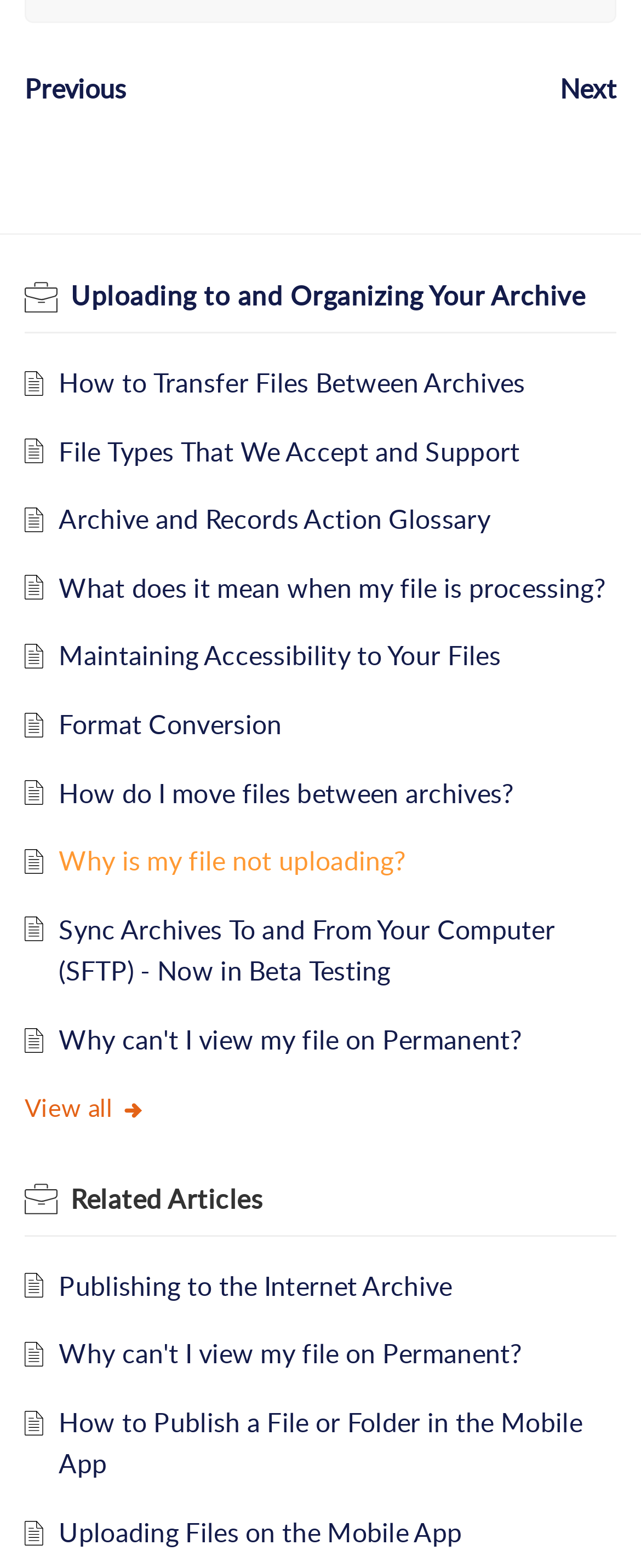How many links are there on this webpage?
Refer to the image and provide a one-word or short phrase answer.

21